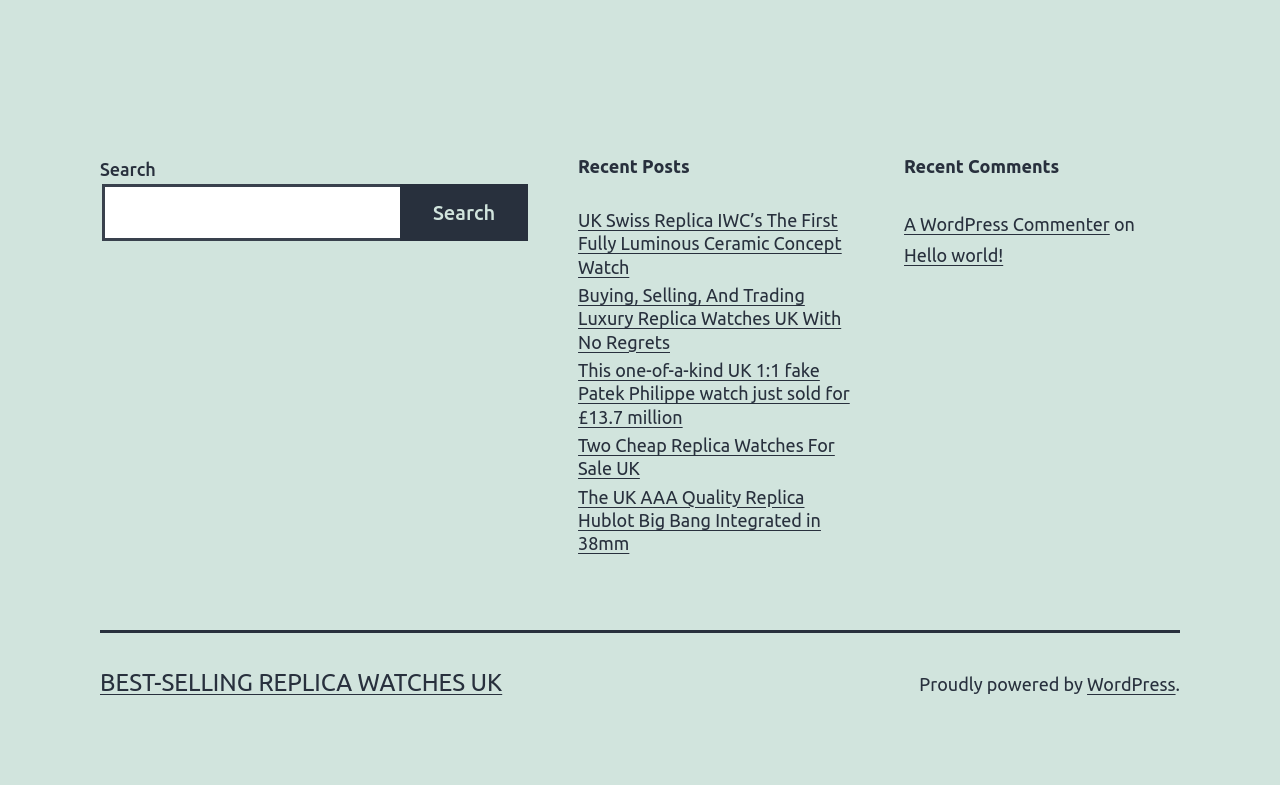What platform is this website built on?
Answer the question in as much detail as possible.

The website is built on WordPress, as indicated by the 'Proudly powered by WordPress' text at the bottom of the webpage.